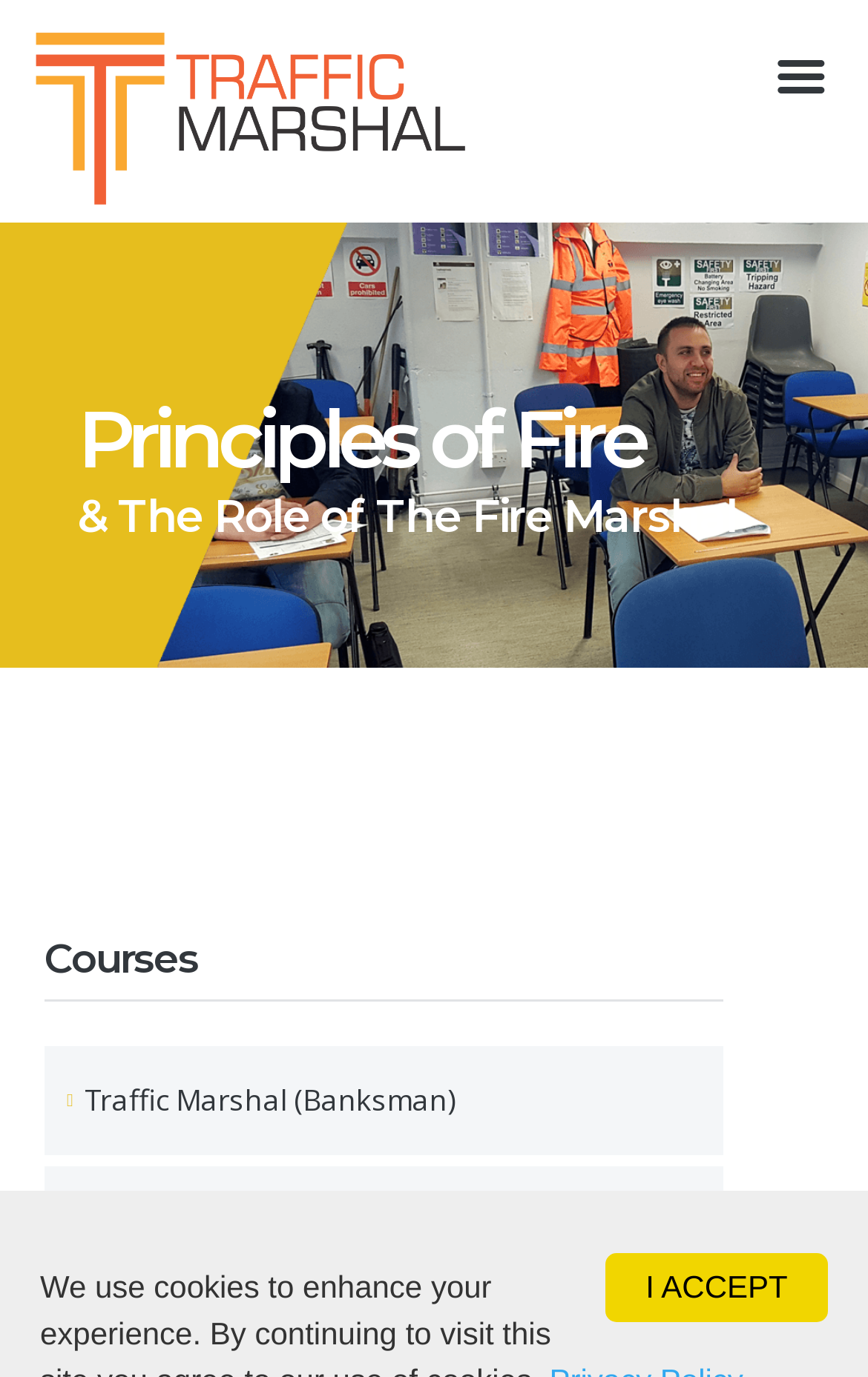What is the text of the static text element at the bottom right of the webpage?
Based on the image, give a concise answer in the form of a single word or short phrase.

I ACCEPT